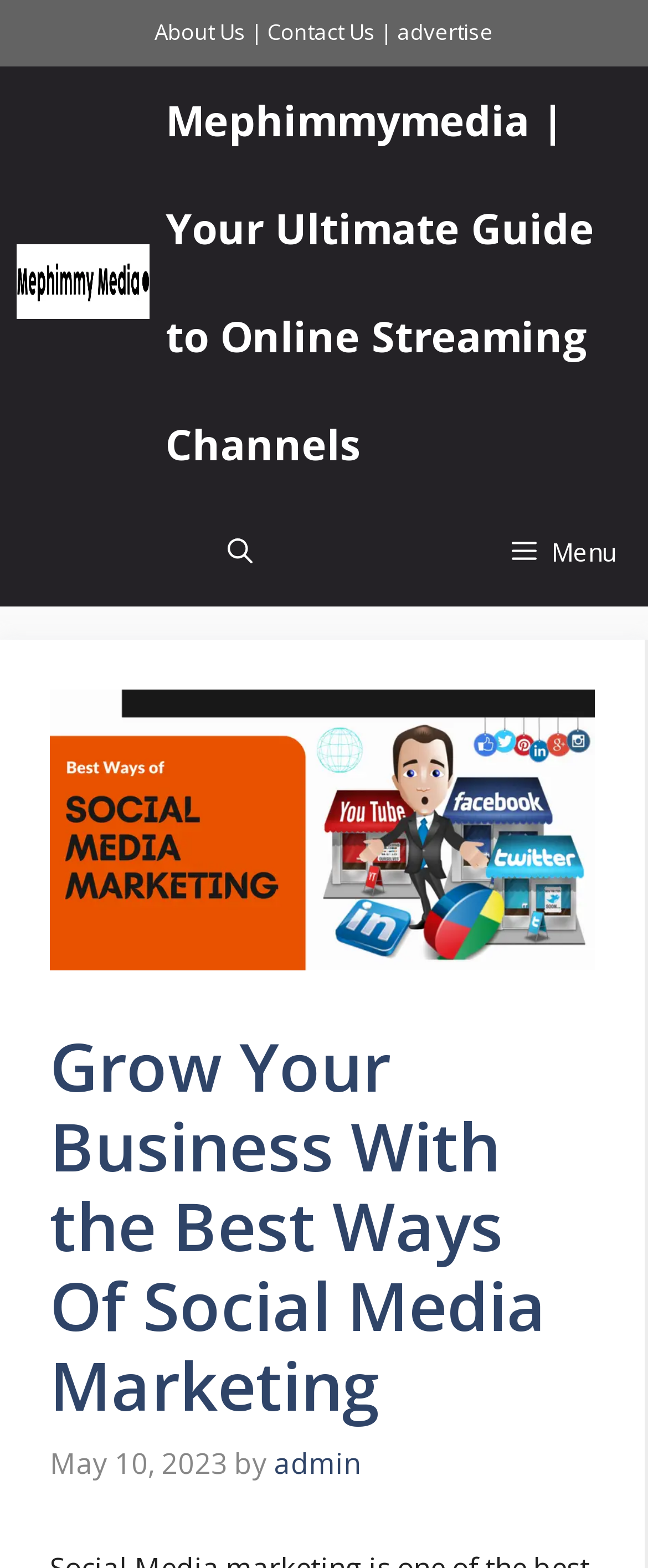Highlight the bounding box of the UI element that corresponds to this description: "advertise".

[0.613, 0.011, 0.762, 0.03]